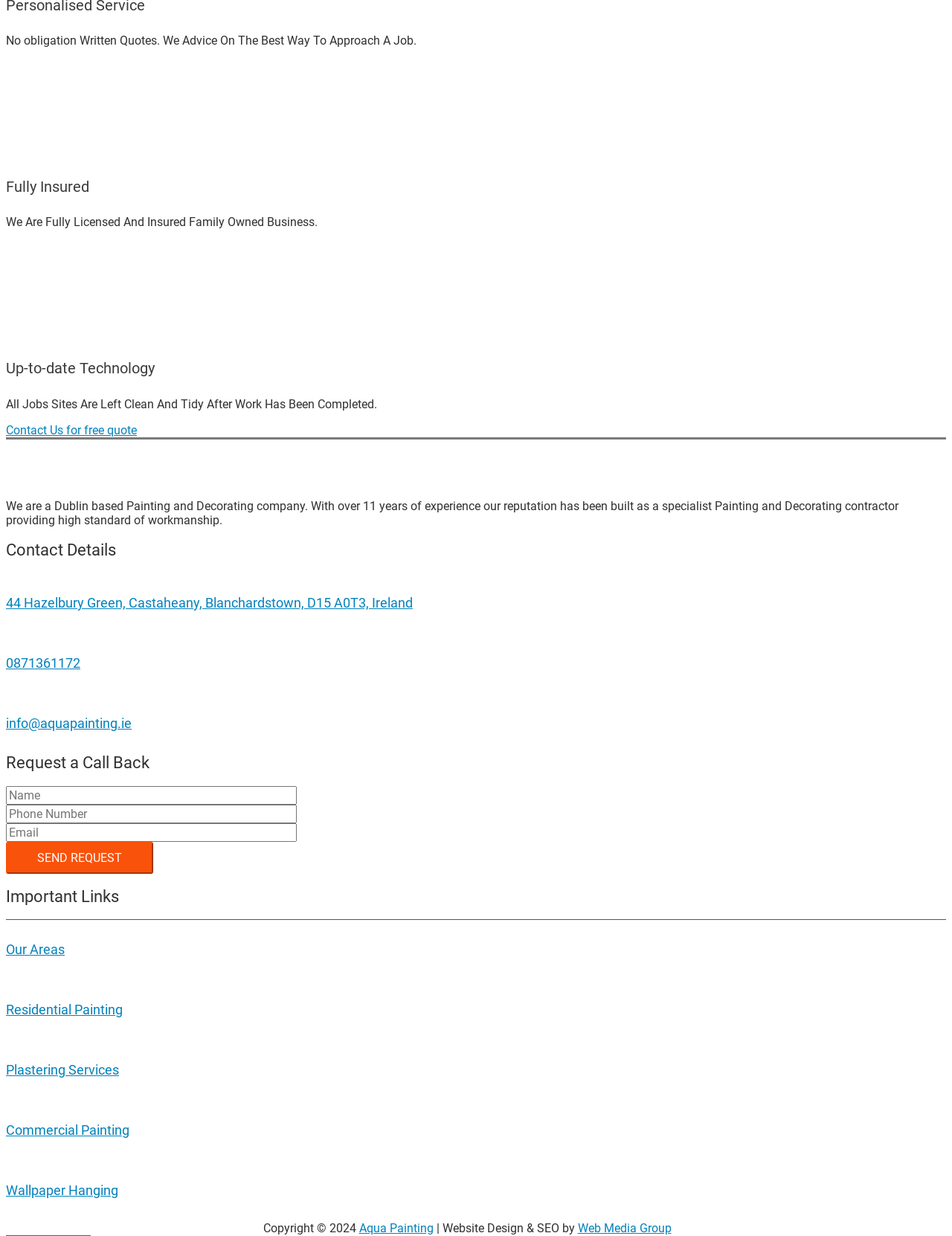Please indicate the bounding box coordinates for the clickable area to complete the following task: "Click the 'Contact Us for free quote' button". The coordinates should be specified as four float numbers between 0 and 1, i.e., [left, top, right, bottom].

[0.006, 0.342, 0.144, 0.353]